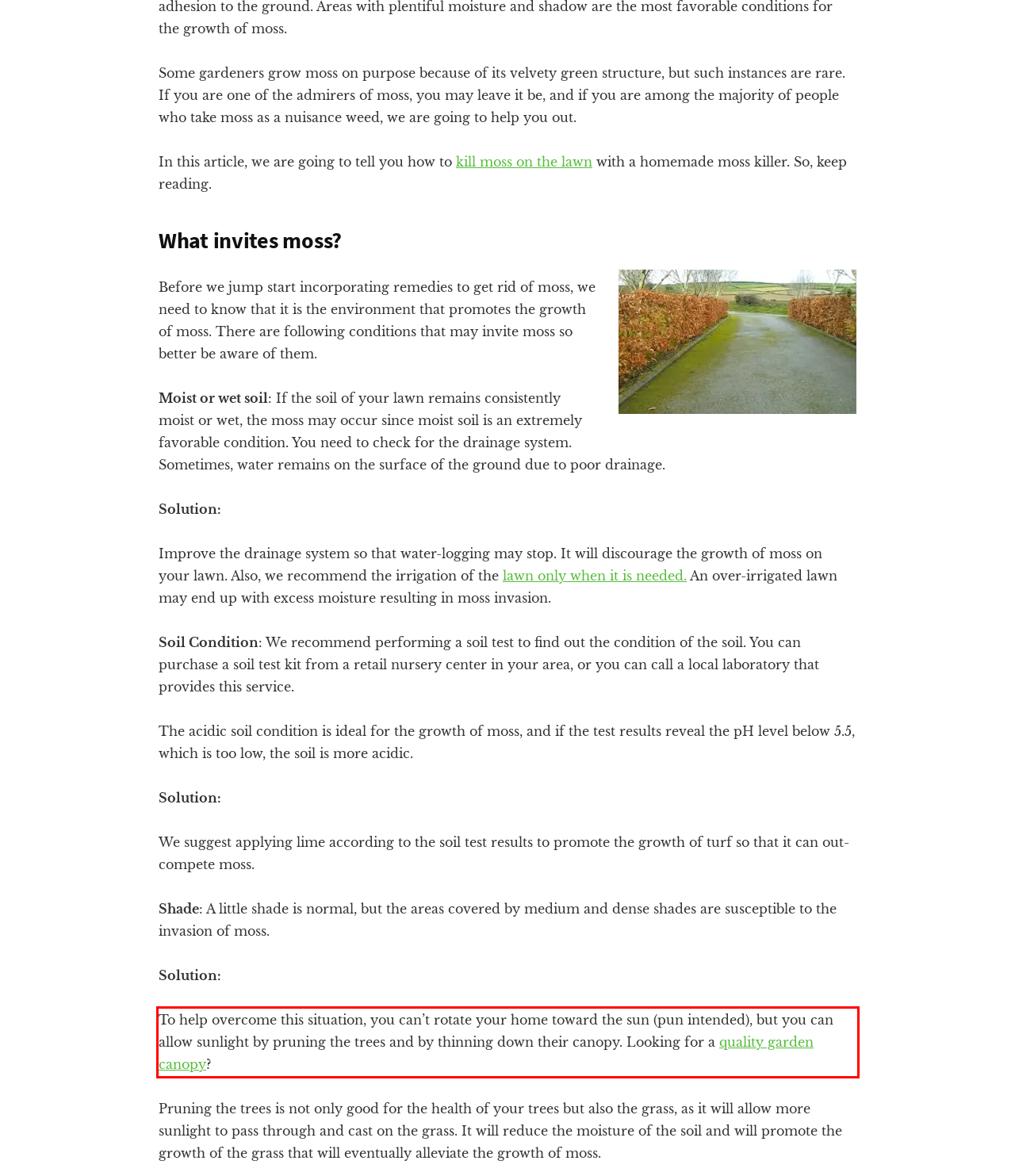Please examine the screenshot of the webpage and read the text present within the red rectangle bounding box.

To help overcome this situation, you can’t rotate your home toward the sun (pun intended), but you can allow sunlight by pruning the trees and by thinning down their canopy. Looking for a quality garden canopy?